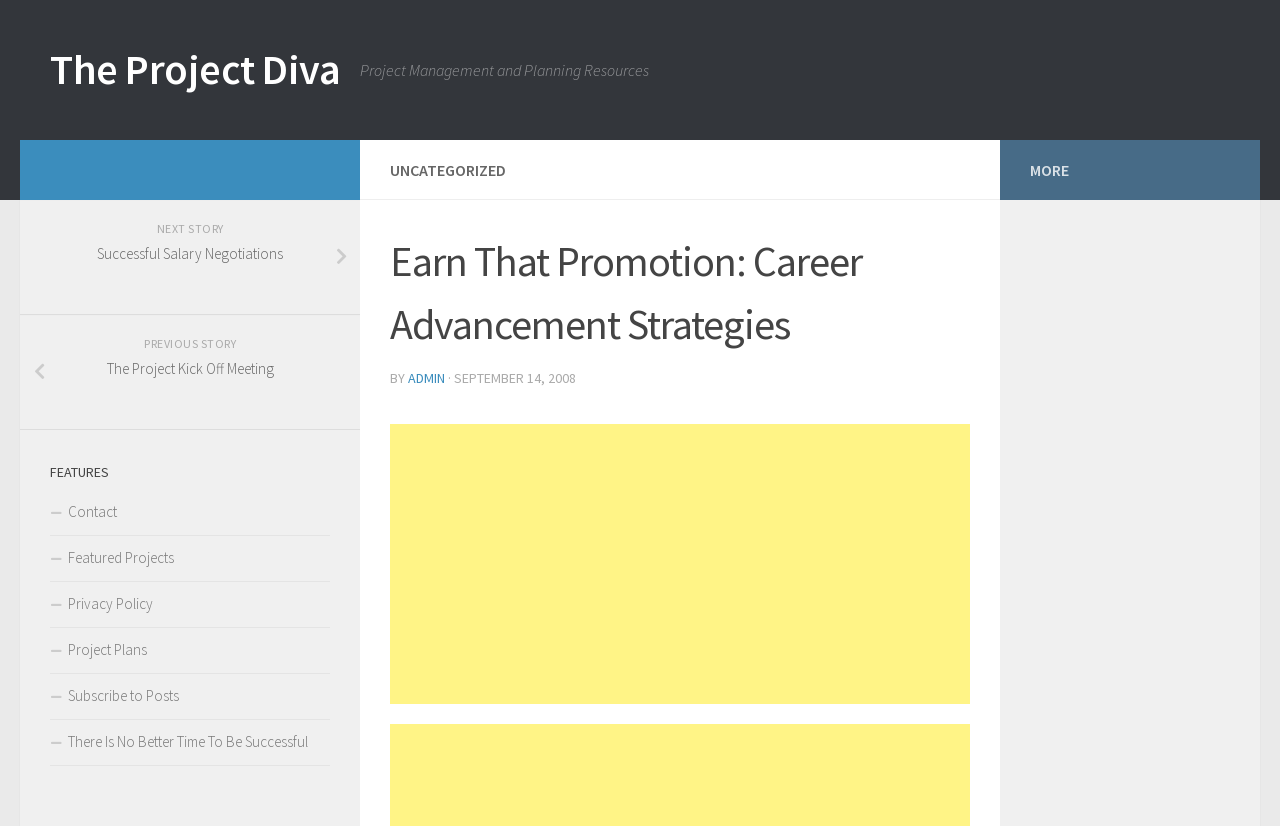How many navigation links are there at the bottom of the page?
Please elaborate on the answer to the question with detailed information.

I counted the navigation links by looking at the links with icons '', '', and '' at the bottom of the page, which are 'NEXT STORY', 'PREVIOUS STORY', 'Contact', 'Featured Projects', and 'Privacy Policy'.